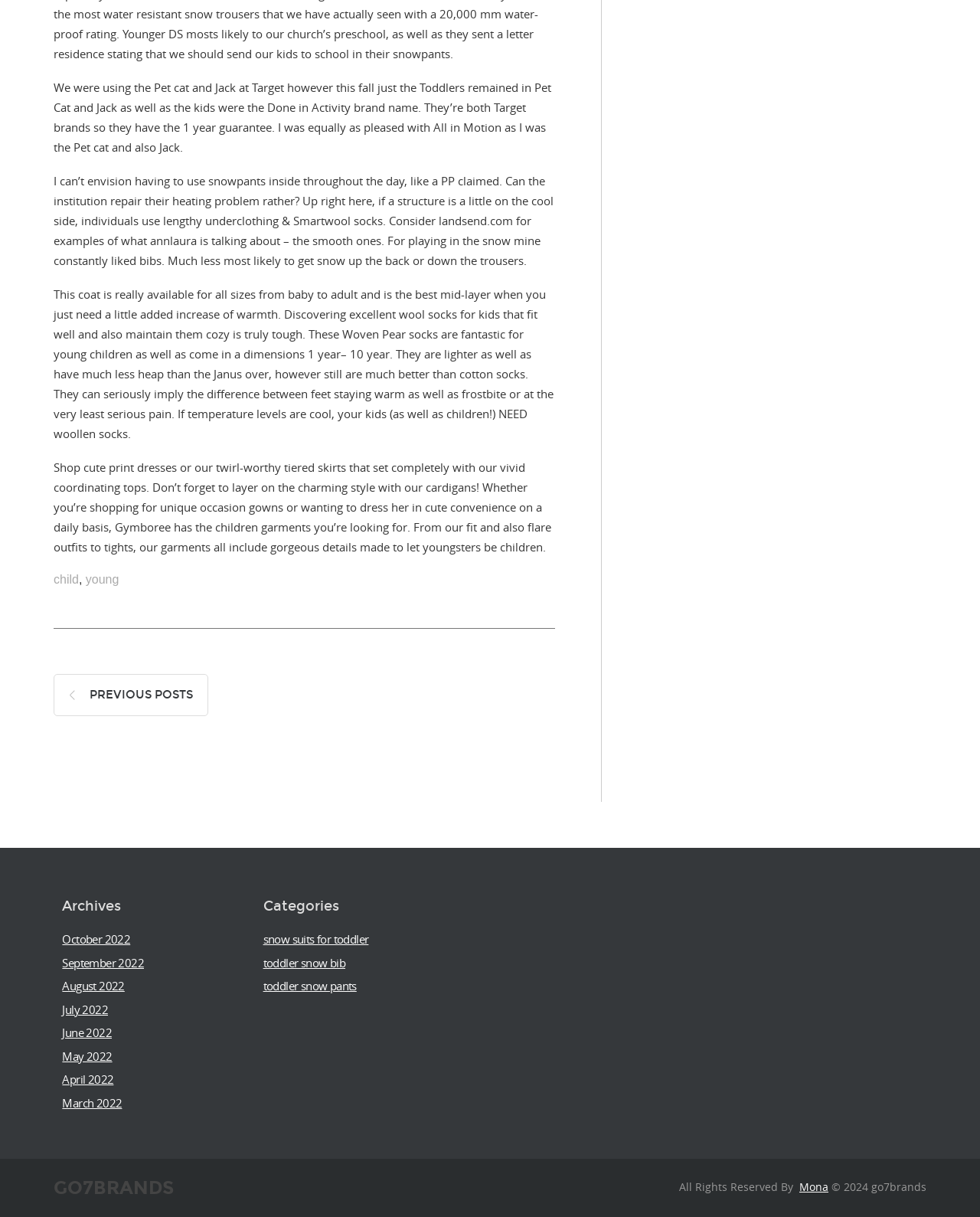Highlight the bounding box coordinates of the region I should click on to meet the following instruction: "Click on 'October 2022' link".

[0.064, 0.765, 0.133, 0.778]